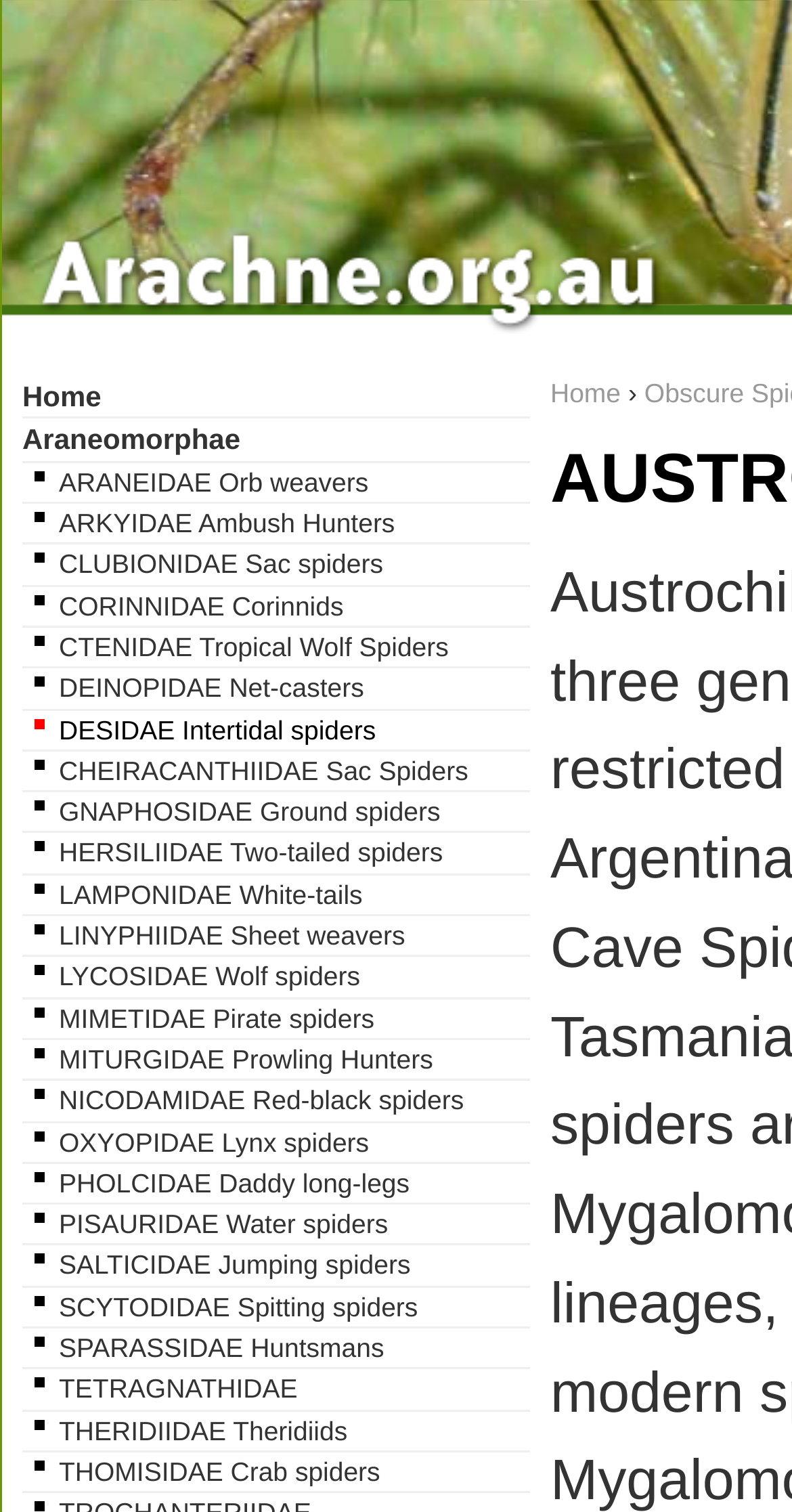Extract the bounding box coordinates for the described element: "Araneomorphae". The coordinates should be represented as four float numbers between 0 and 1: [left, top, right, bottom].

[0.028, 0.277, 0.669, 0.306]